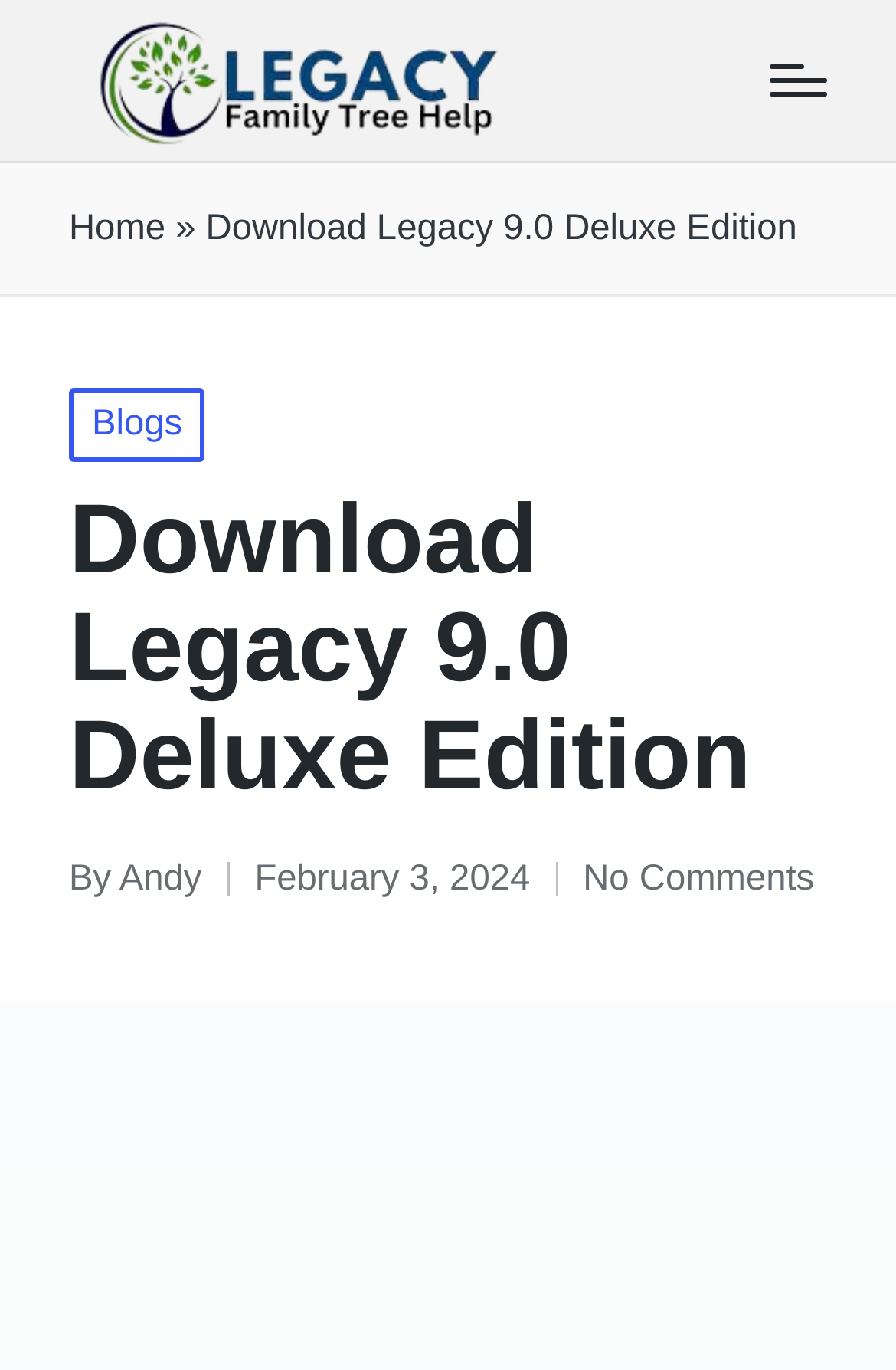Find and provide the bounding box coordinates for the UI element described with: "alt="legacy family tree help"".

[0.077, 0.007, 0.657, 0.107]